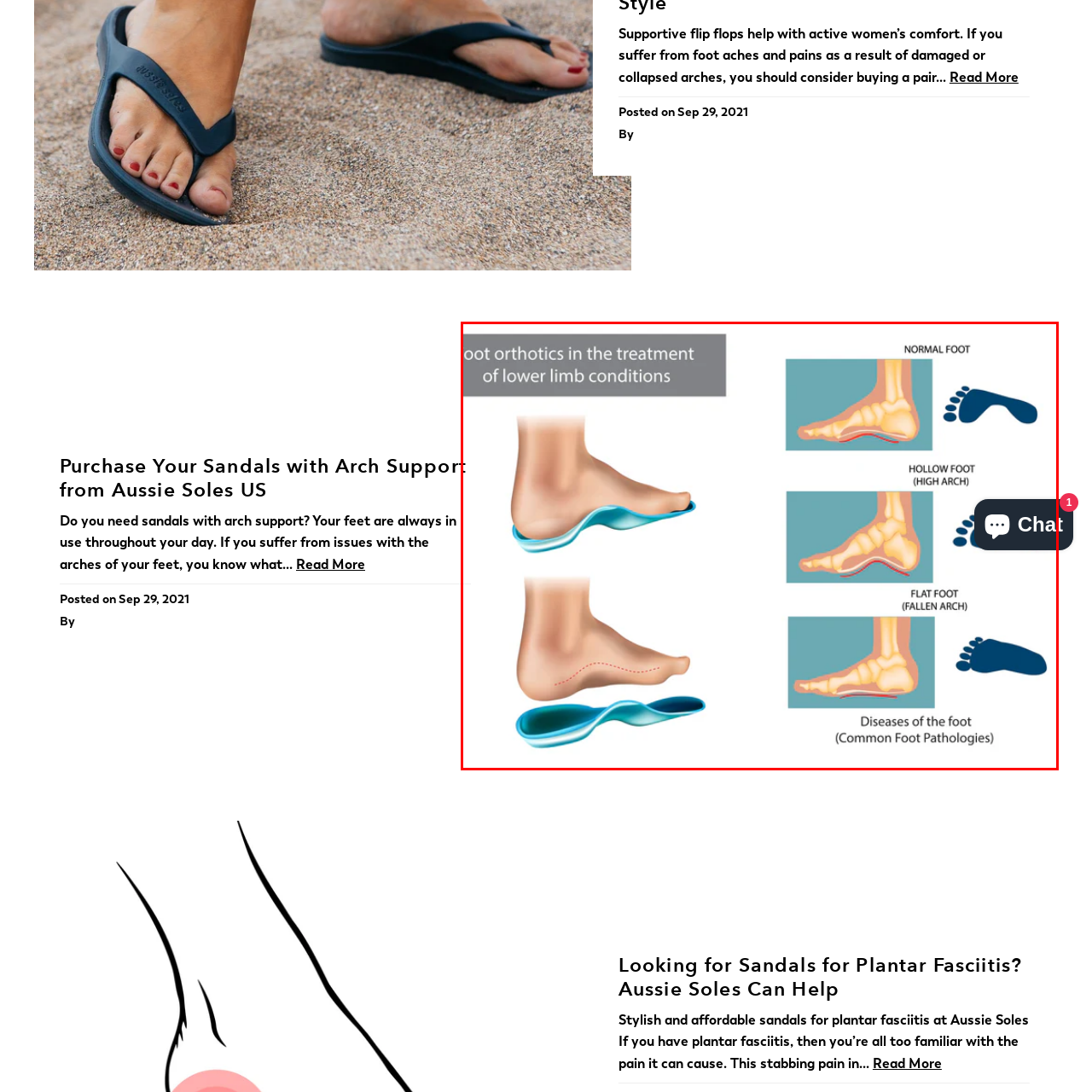What is the focus of the title at the top?
Observe the image inside the red bounding box and give a concise answer using a single word or phrase.

Therapeutic benefits